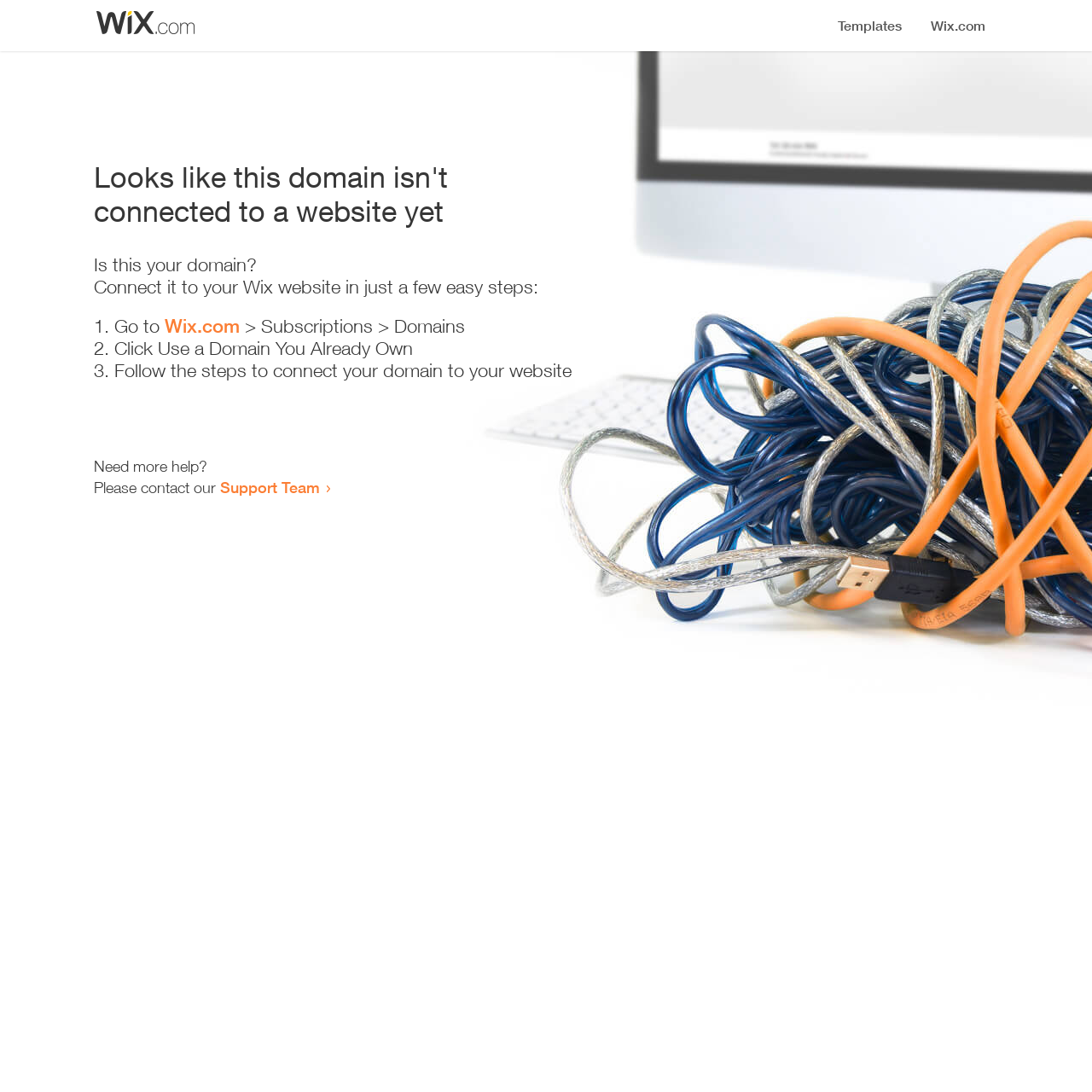Using the webpage screenshot, find the UI element described by Support Team. Provide the bounding box coordinates in the format (top-left x, top-left y, bottom-right x, bottom-right y), ensuring all values are floating point numbers between 0 and 1.

[0.202, 0.438, 0.293, 0.455]